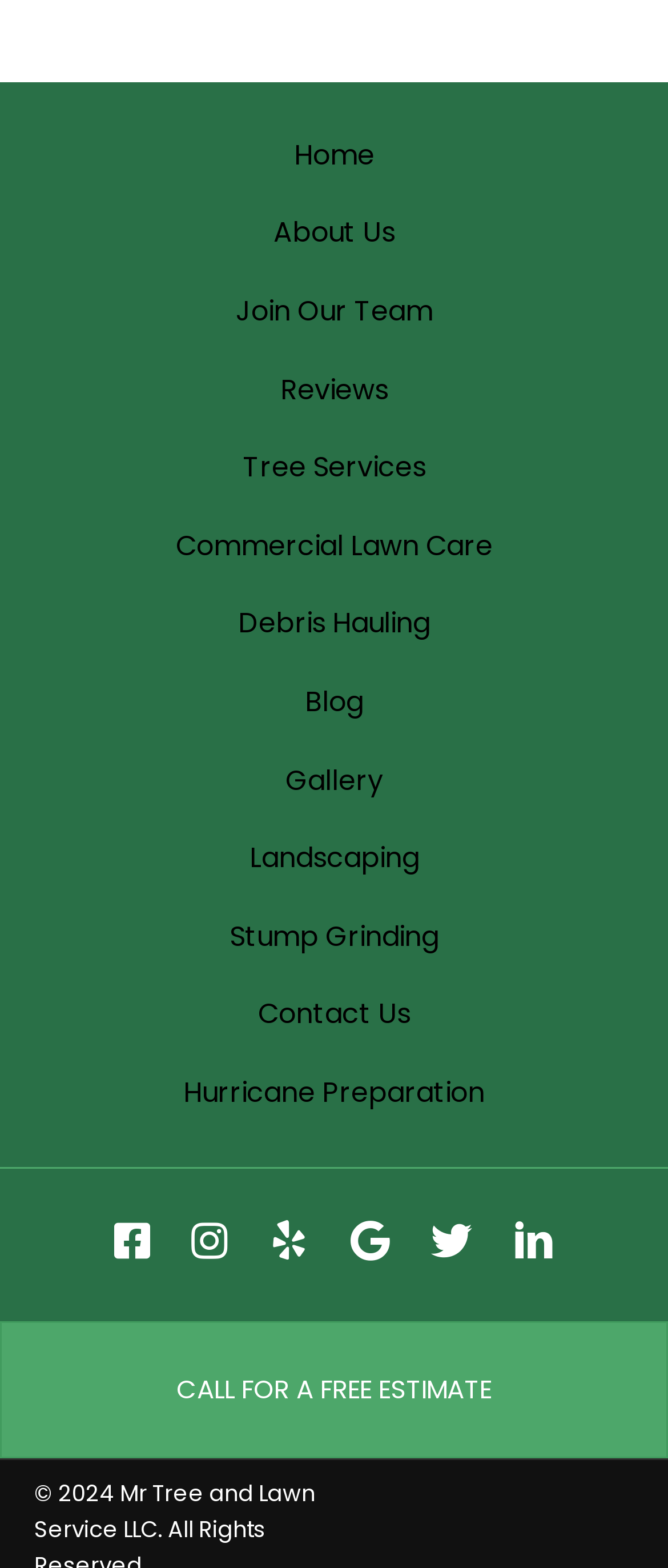Examine the screenshot and answer the question in as much detail as possible: What is the vertical position of the 'About Us' link?

By comparing the y1 and y2 coordinates of the 'About Us' link element with ID 405 and the 'Join Our Team' link element with ID 406, I determined that the 'About Us' link is above the 'Join Our Team' link vertically.